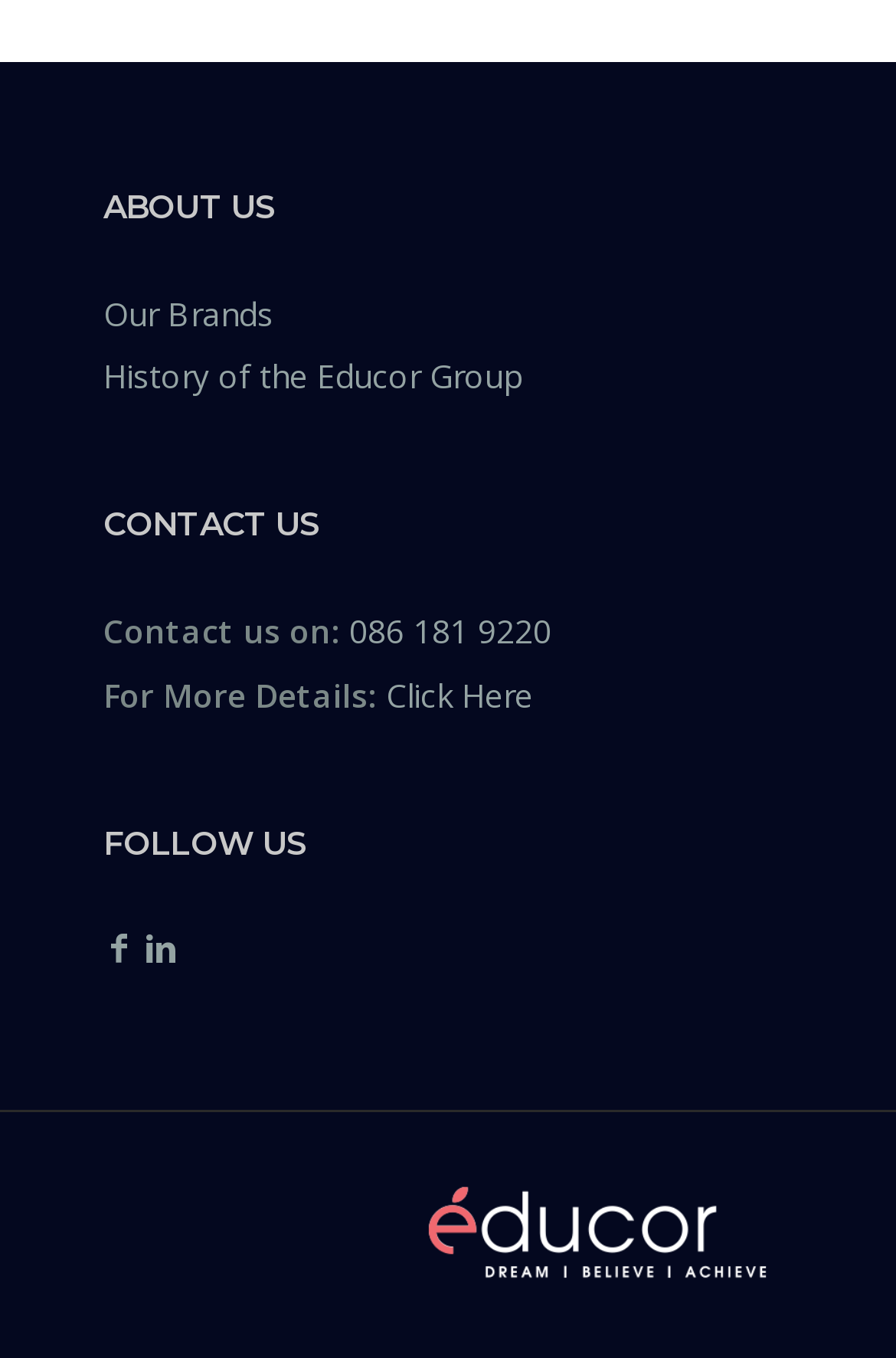What is the phone number to contact?
Based on the visual, give a brief answer using one word or a short phrase.

086 181 9220